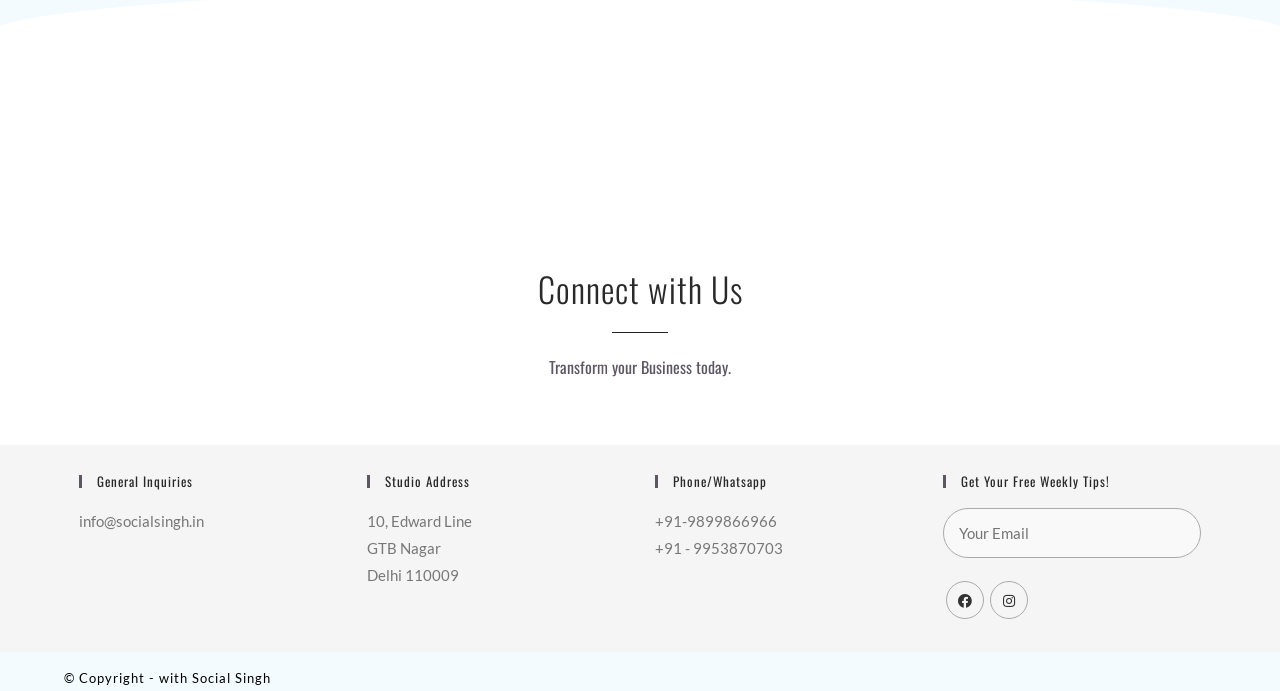What is the email address for general inquiries?
Based on the image, give a one-word or short phrase answer.

info@socialsingh.in